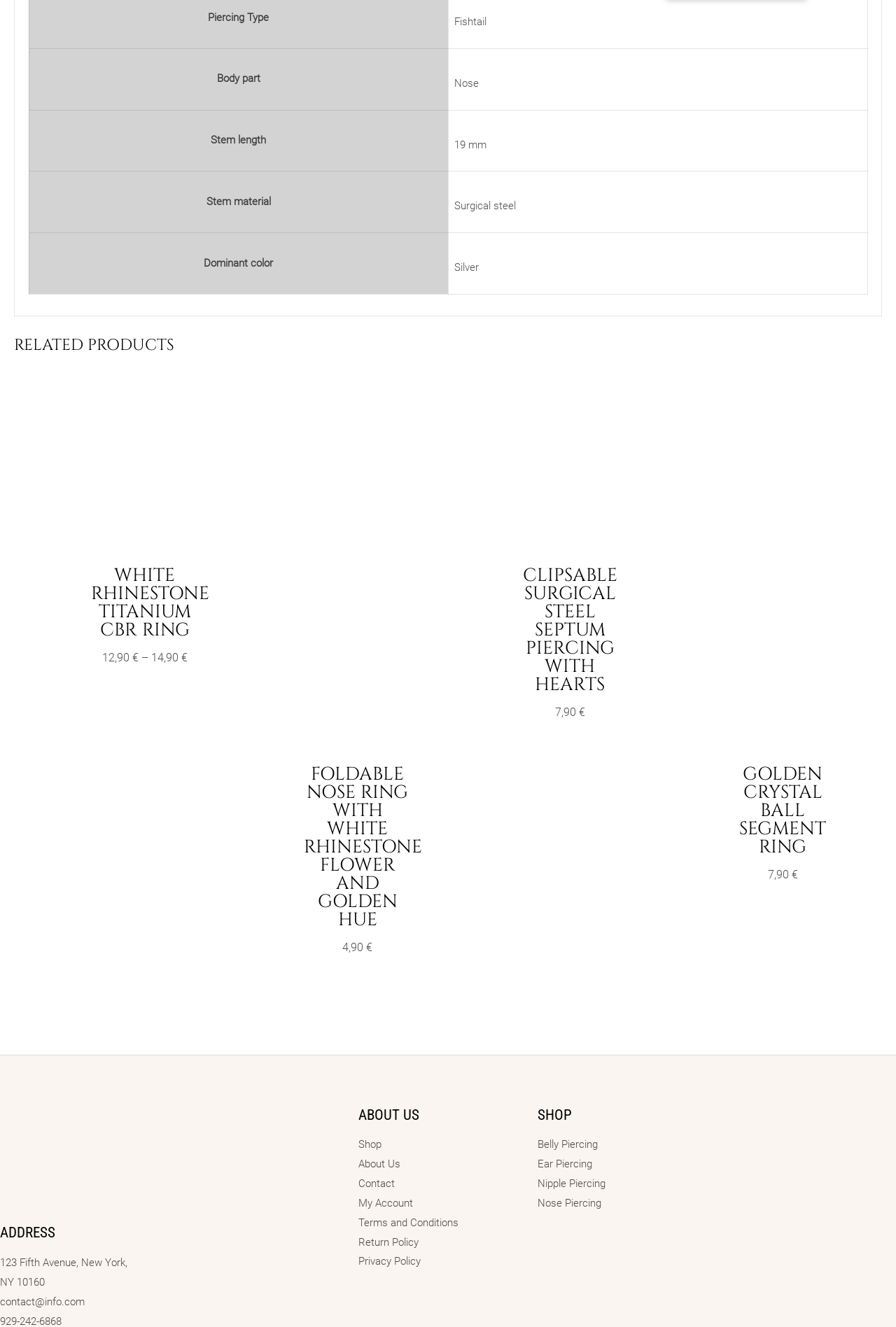Locate the bounding box coordinates of the segment that needs to be clicked to meet this instruction: "view the product details of White rhinestone titanium CBR ring".

[0.051, 0.266, 0.272, 0.416]